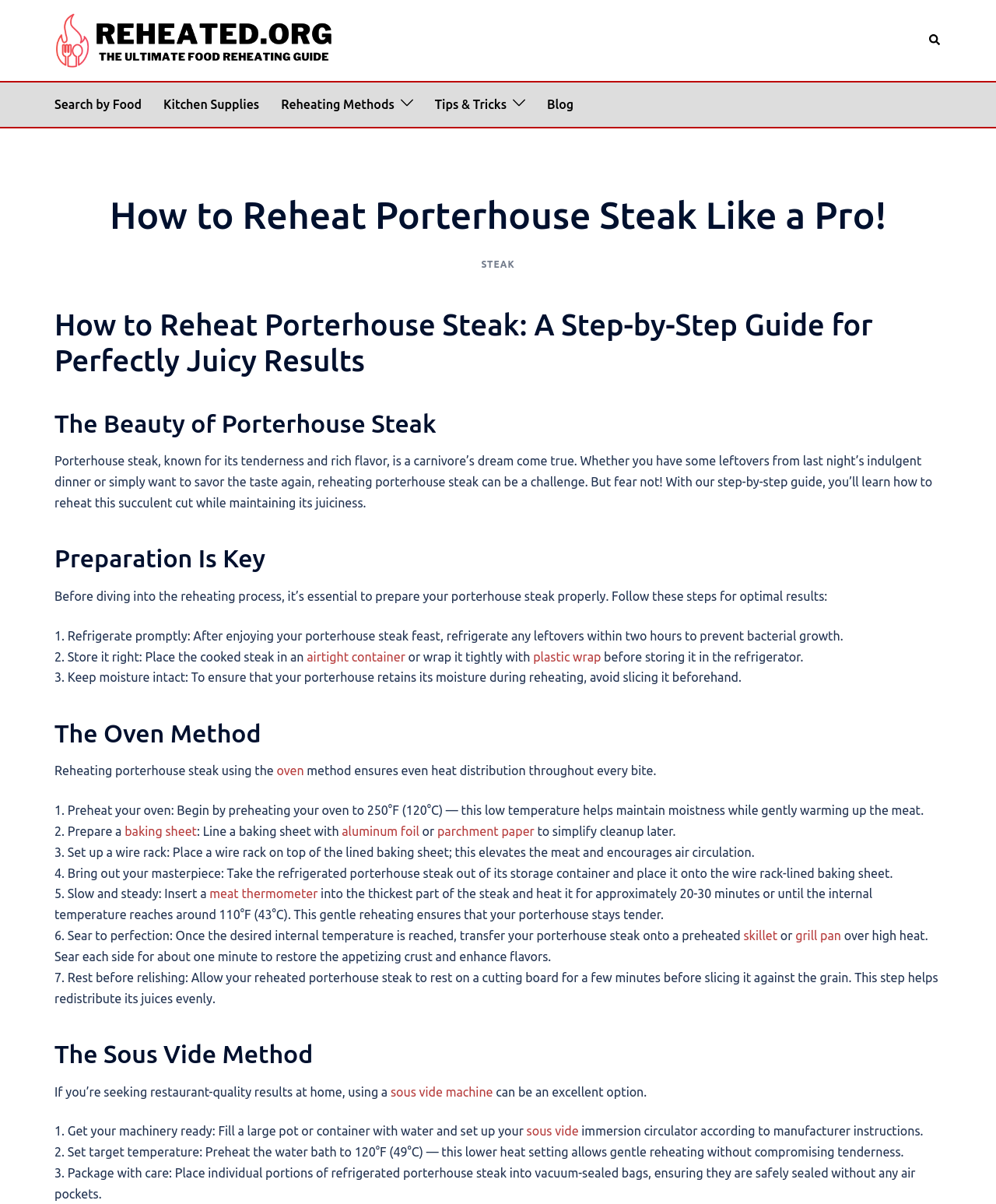How many methods are described to reheat porterhouse steak?
Look at the image and respond with a one-word or short-phrase answer.

2